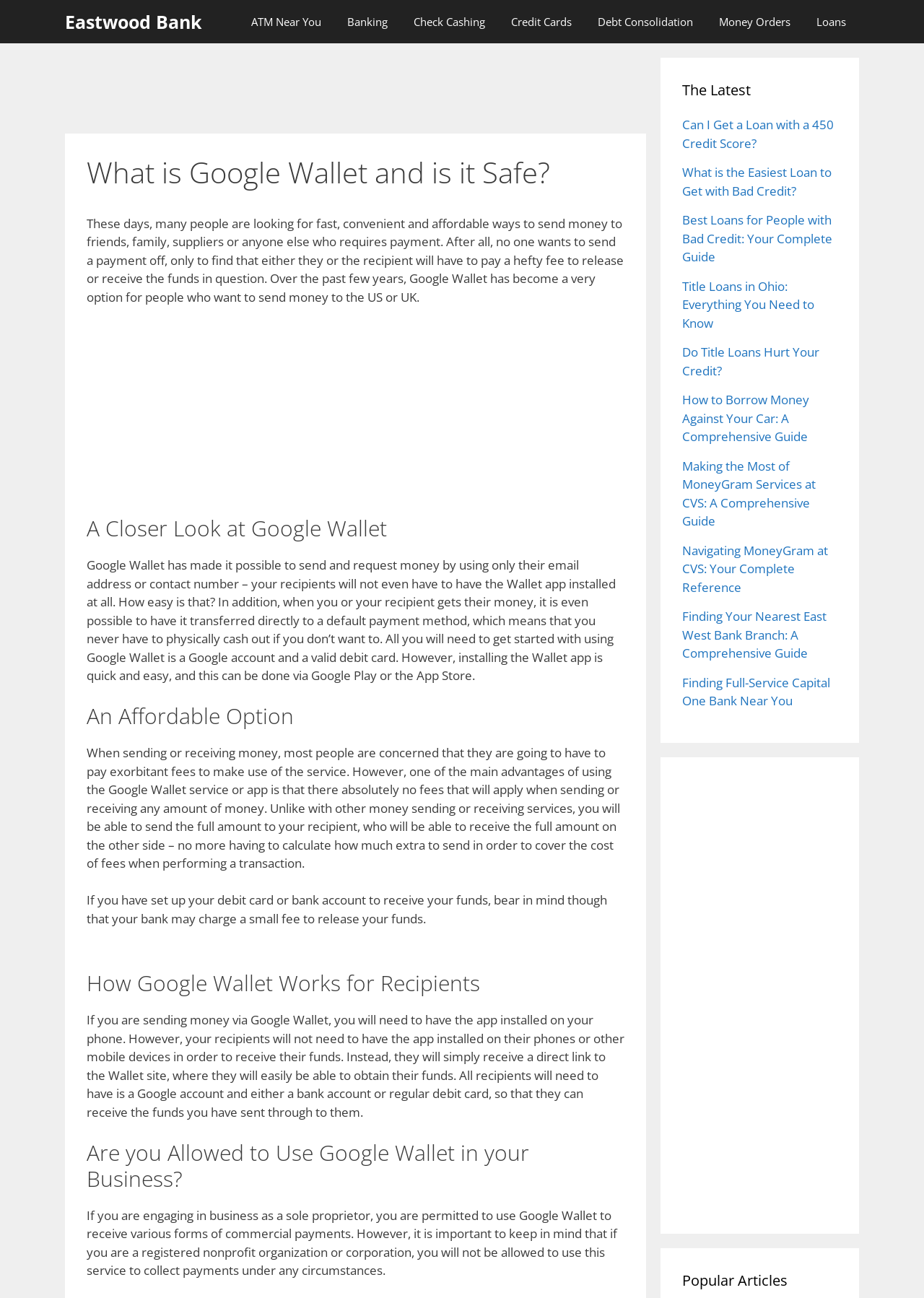Identify the coordinates of the bounding box for the element described below: "Banking". Return the coordinates as four float numbers between 0 and 1: [left, top, right, bottom].

[0.362, 0.0, 0.434, 0.033]